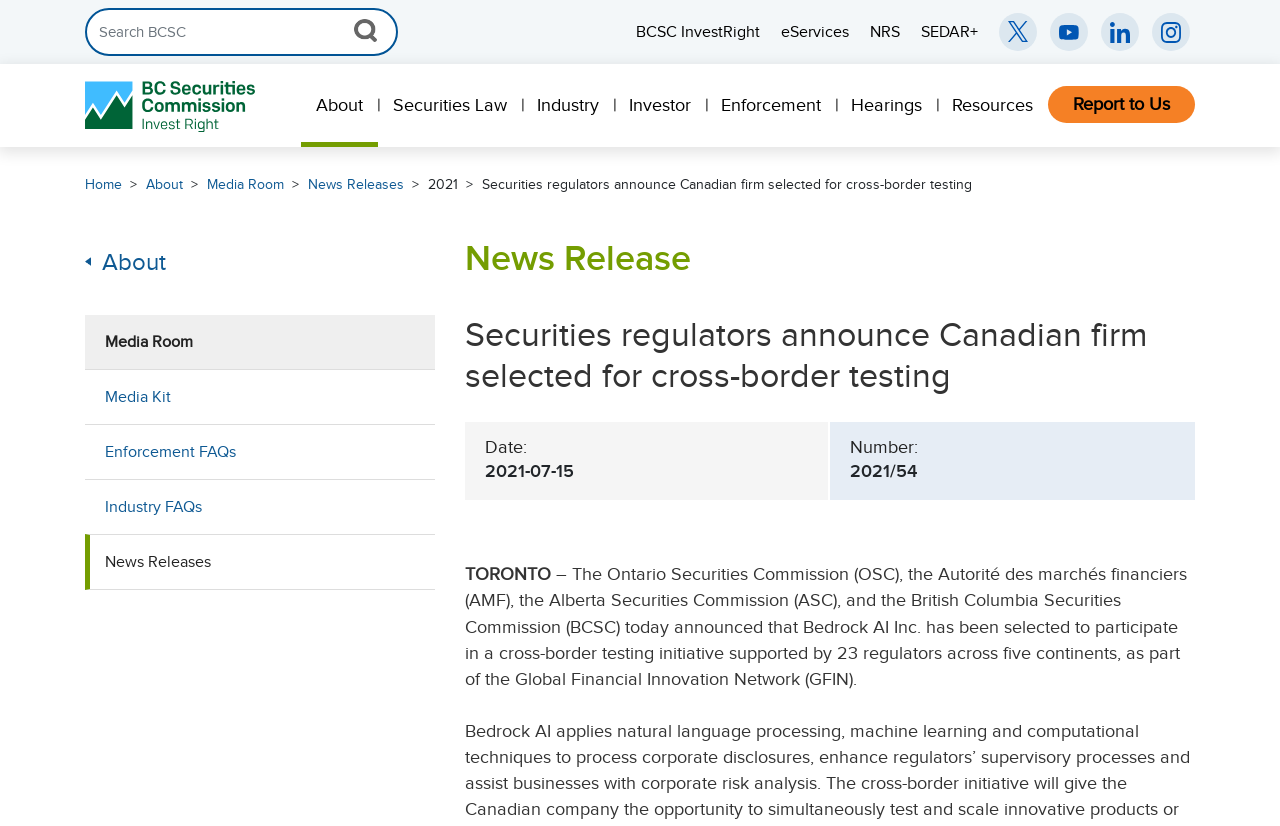What is the date of the news release?
Examine the image and give a concise answer in one word or a short phrase.

2021-07-15